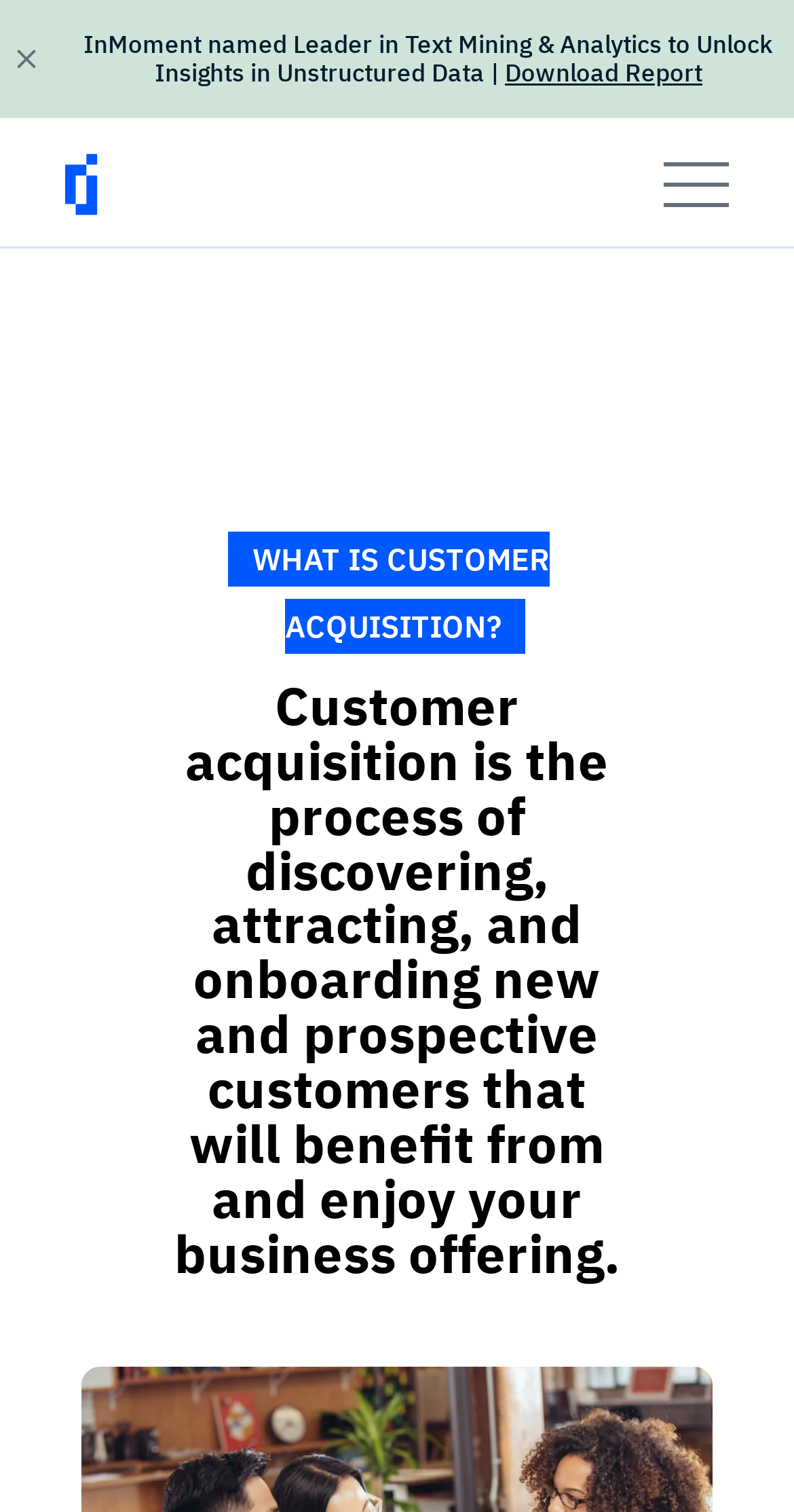What is the process of customer acquisition?
Look at the image and respond to the question as thoroughly as possible.

Based on the webpage content, customer acquisition is defined as the process of discovering, attracting, and onboarding new and prospective customers that will benefit from and enjoy the business offering.